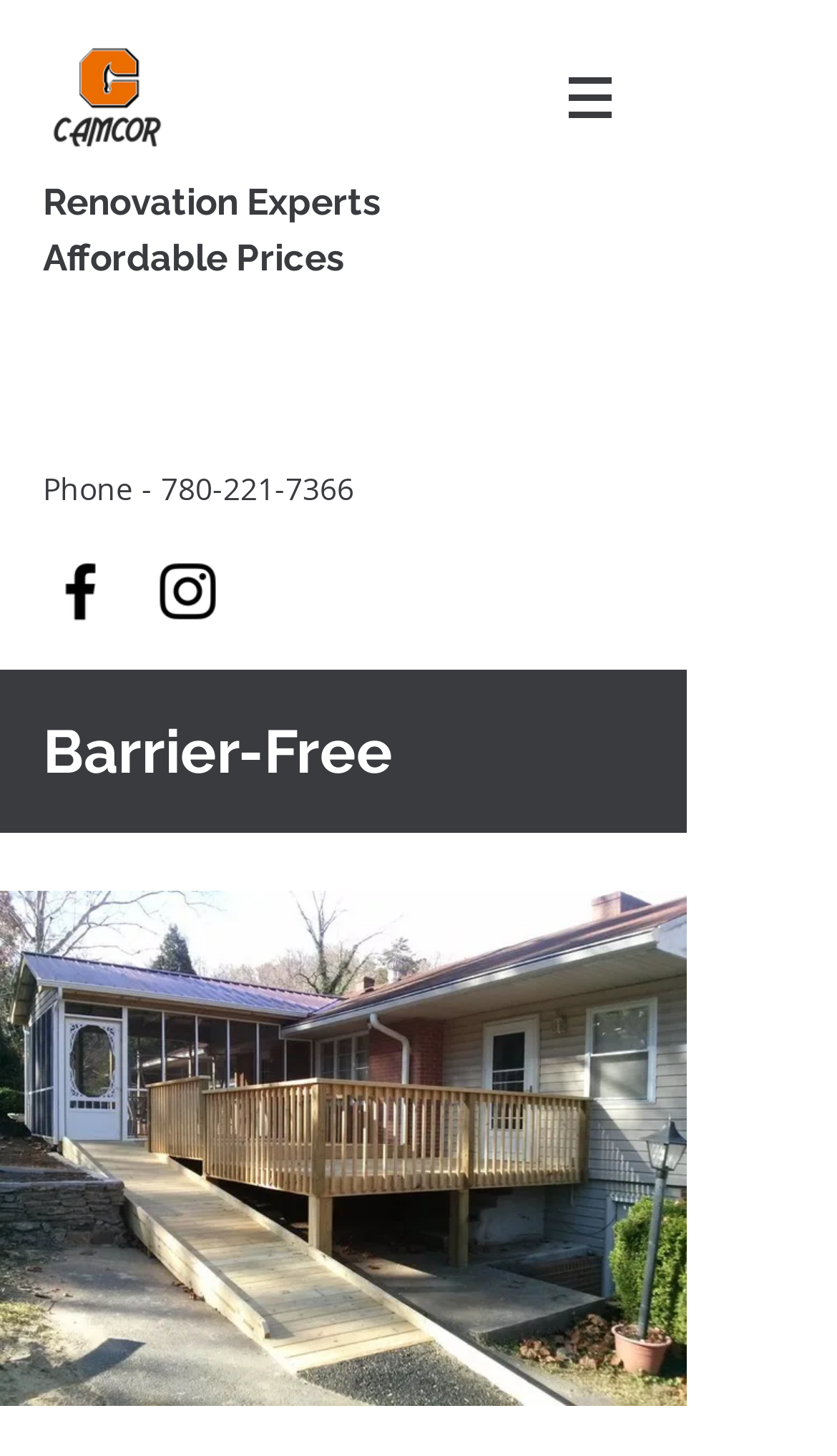Using a single word or phrase, answer the following question: 
How many social media platforms are listed?

2